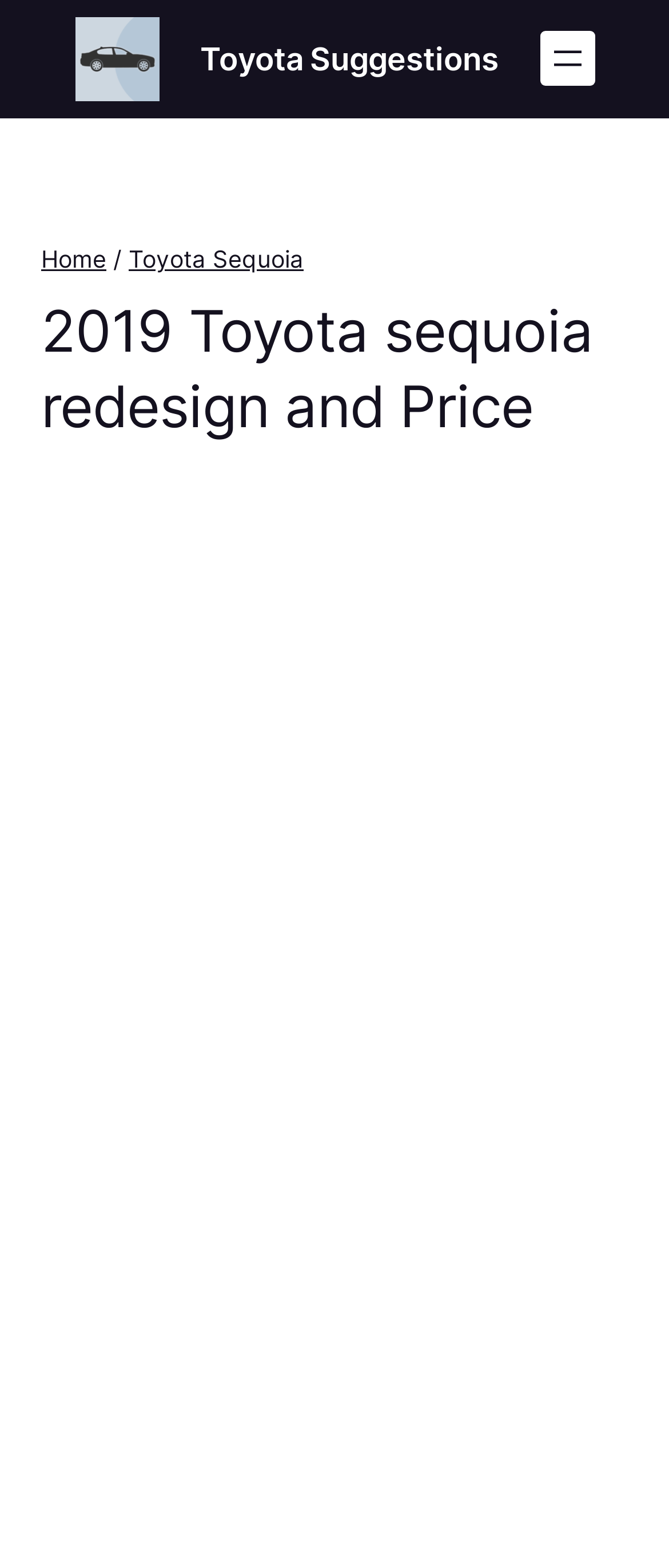Please answer the following question using a single word or phrase: What is the purpose of the button in the top-right corner?

Open menu